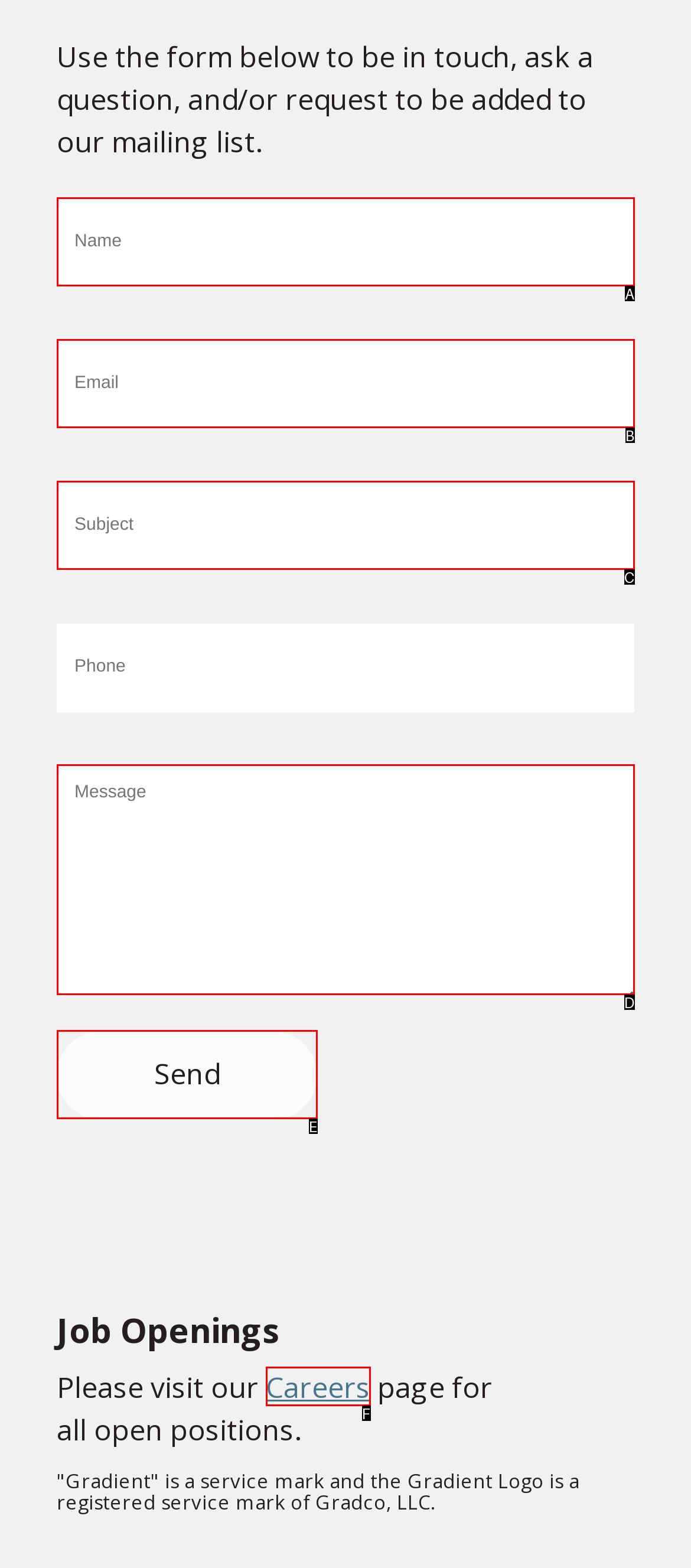Determine which UI element matches this description: Careers
Reply with the appropriate option's letter.

F